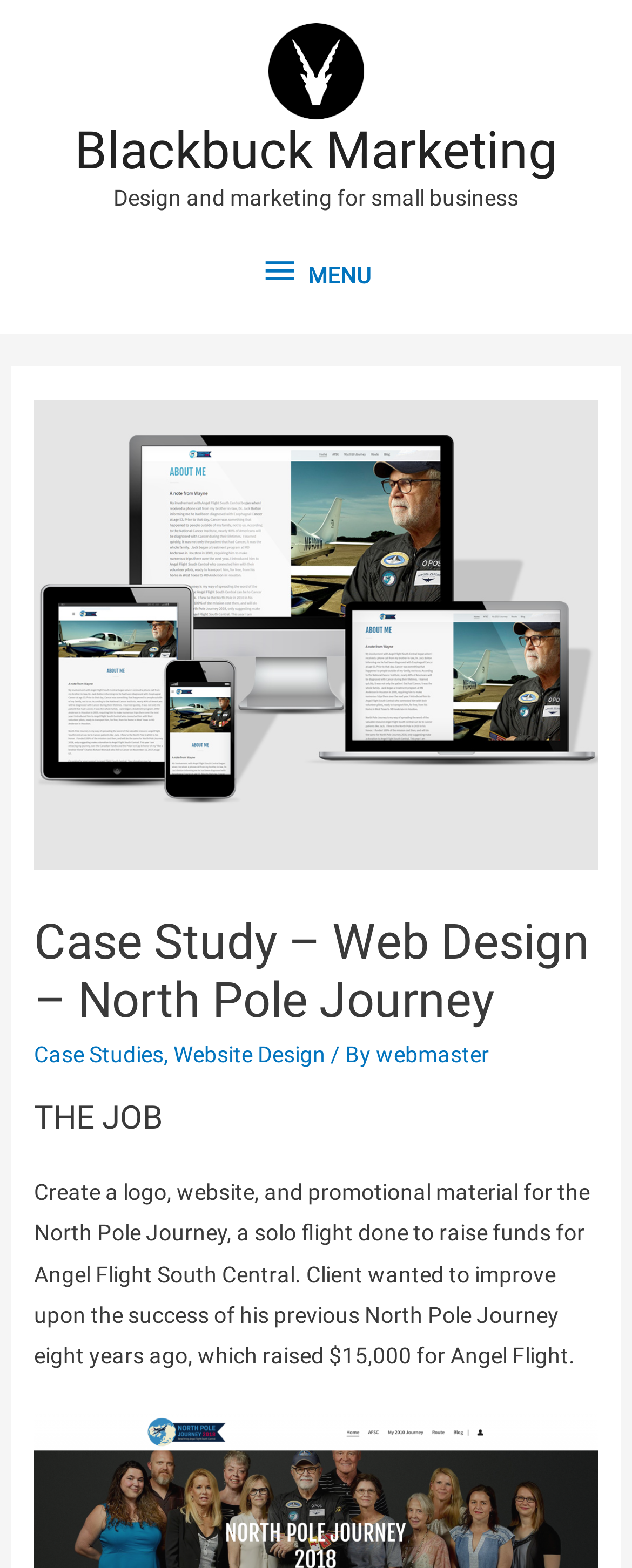What is the purpose of the North Pole Journey?
Provide a detailed and extensive answer to the question.

I found the answer by reading the static text under the 'THE JOB' heading, which describes the client's goal for the North Pole Journey.